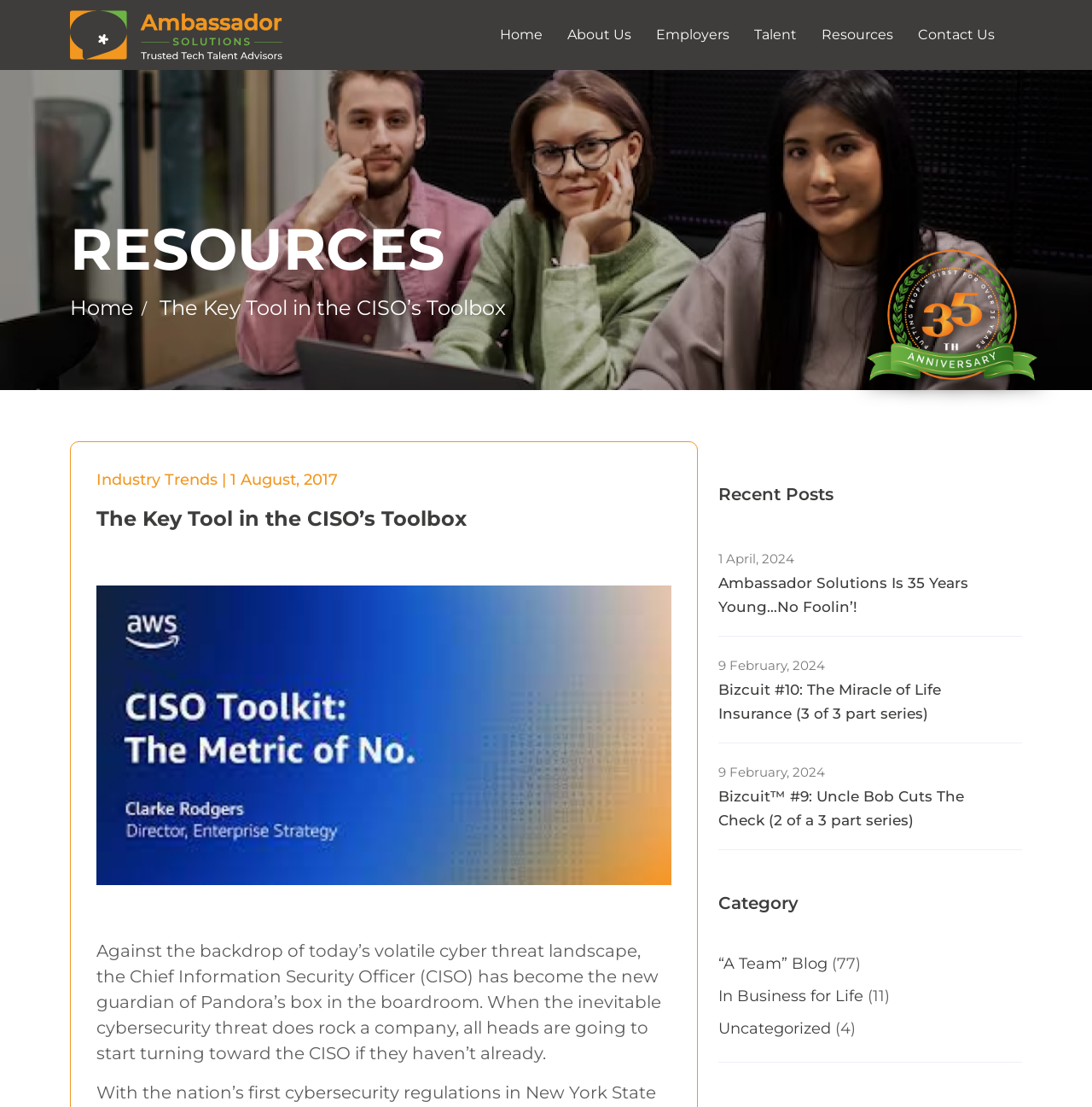Please find the bounding box coordinates of the section that needs to be clicked to achieve this instruction: "Check the Category section".

[0.658, 0.807, 0.936, 0.825]